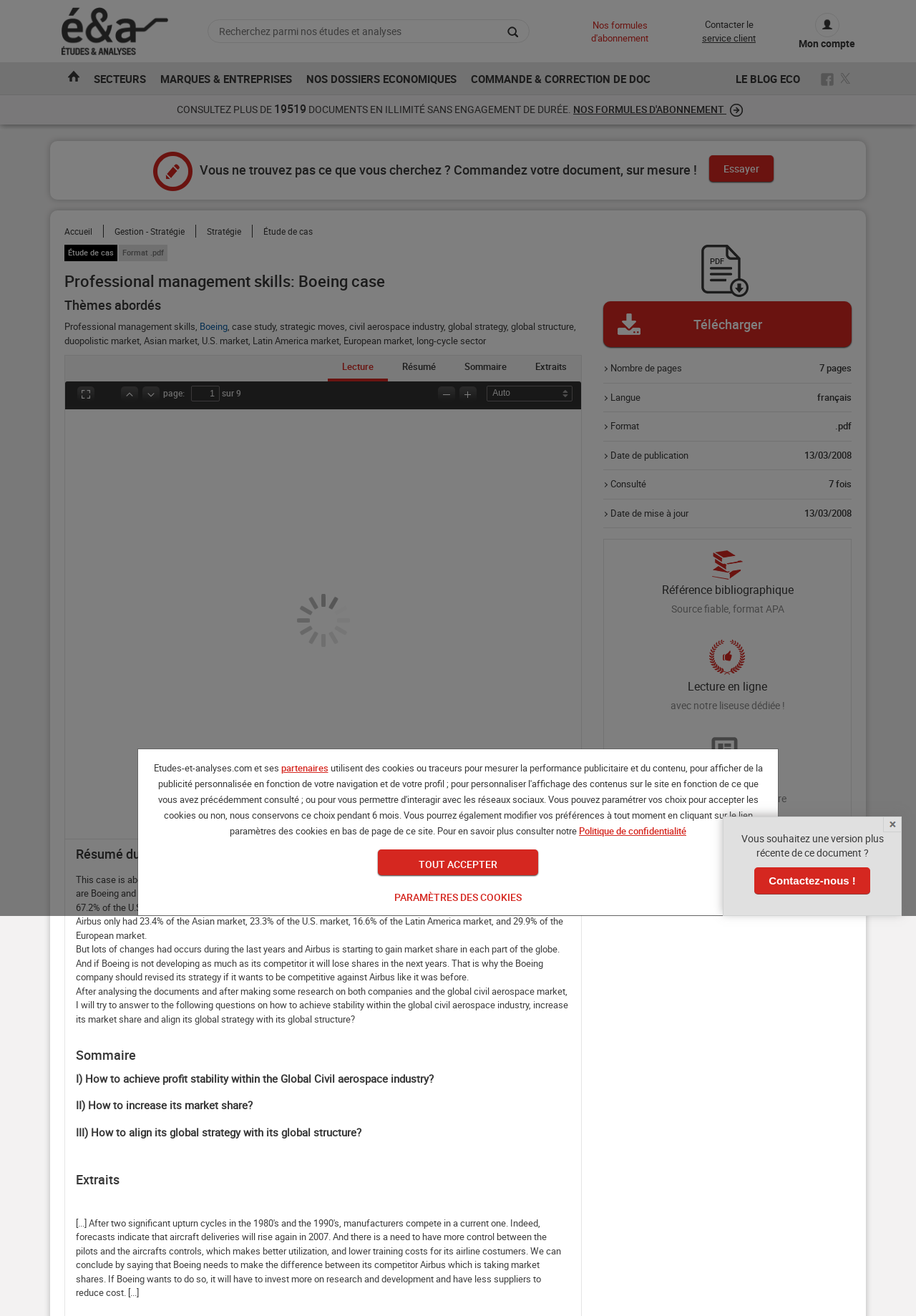Determine the bounding box for the UI element described here: "%Zoom_Plus%".

[0.472, 0.291, 0.497, 0.305]